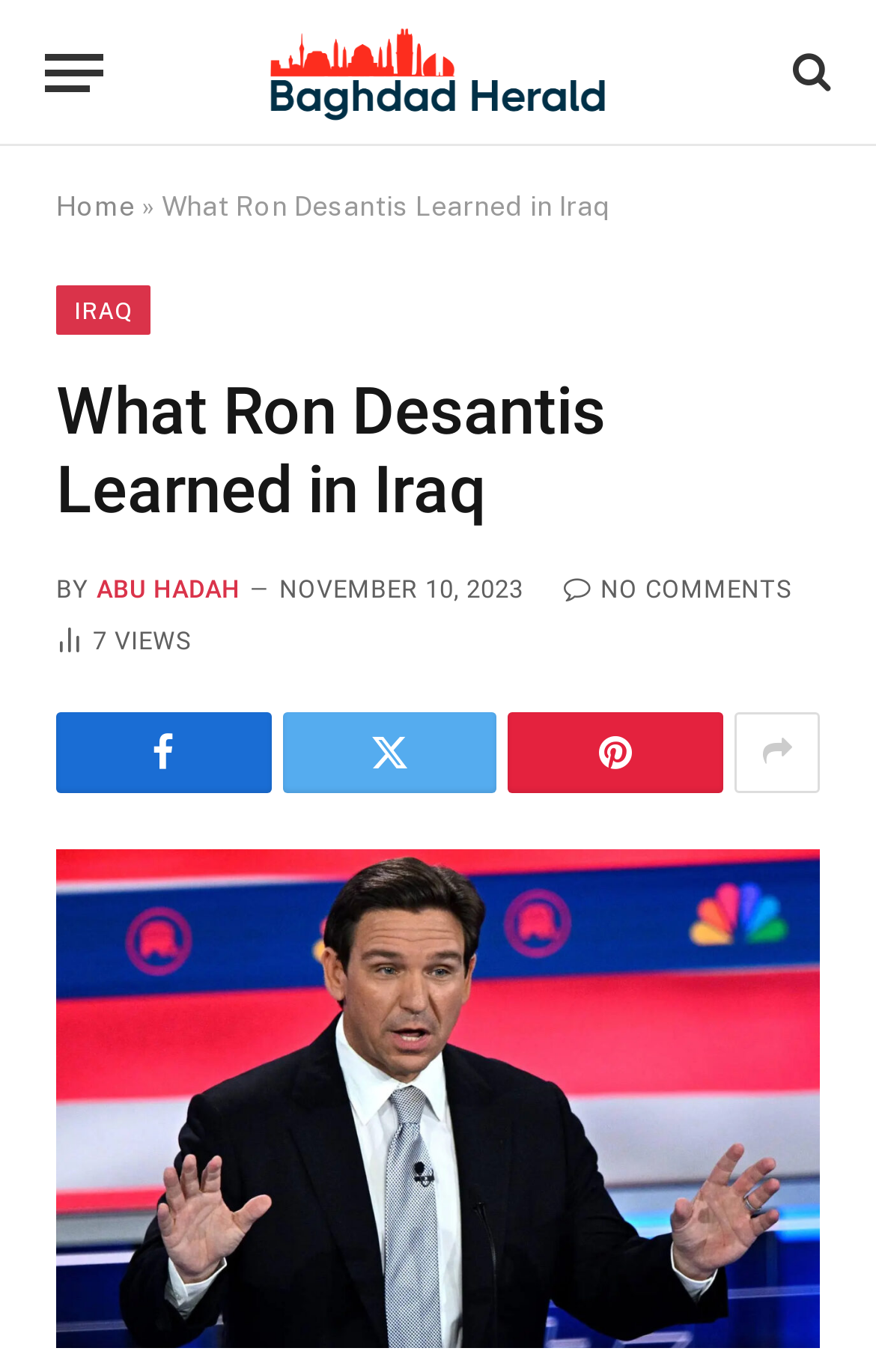Give a concise answer using only one word or phrase for this question:
What is the date of the article?

NOVEMBER 10, 2023